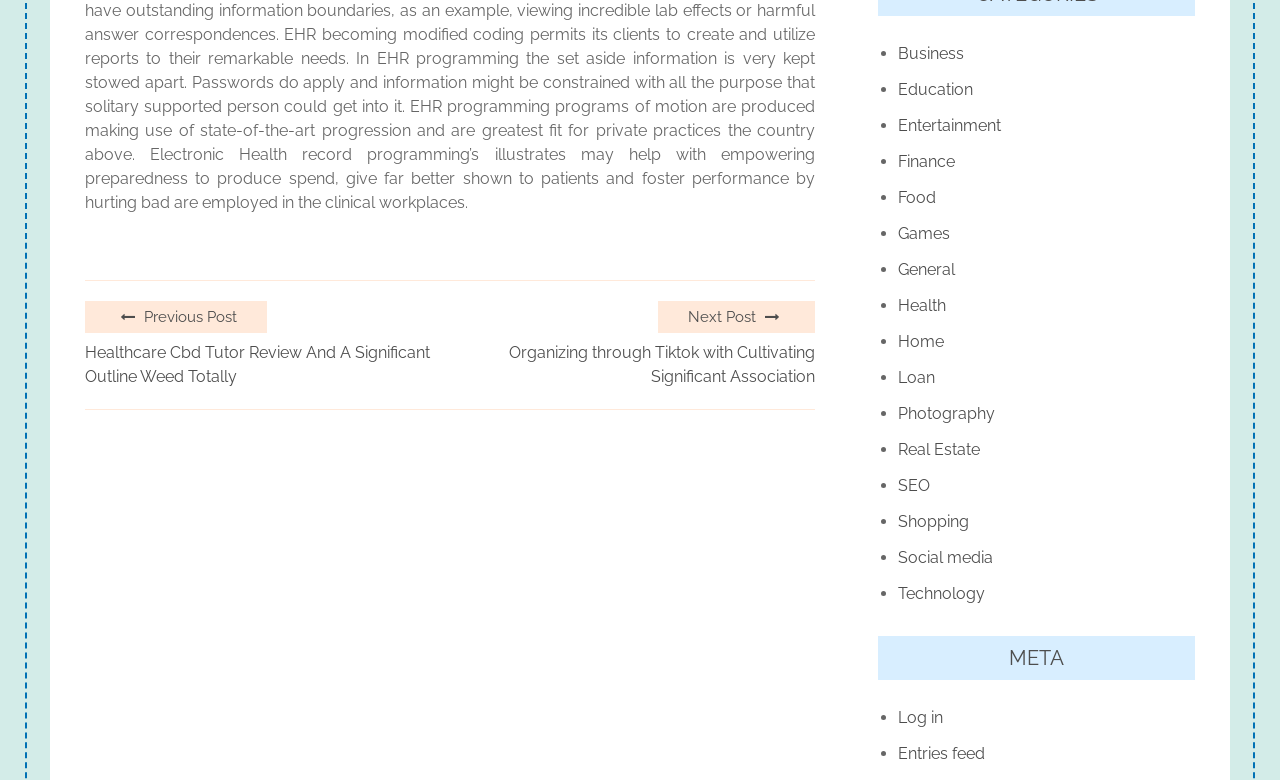Please determine the bounding box coordinates of the element's region to click in order to carry out the following instruction: "Go to previous post". The coordinates should be four float numbers between 0 and 1, i.e., [left, top, right, bottom].

[0.066, 0.386, 0.209, 0.427]